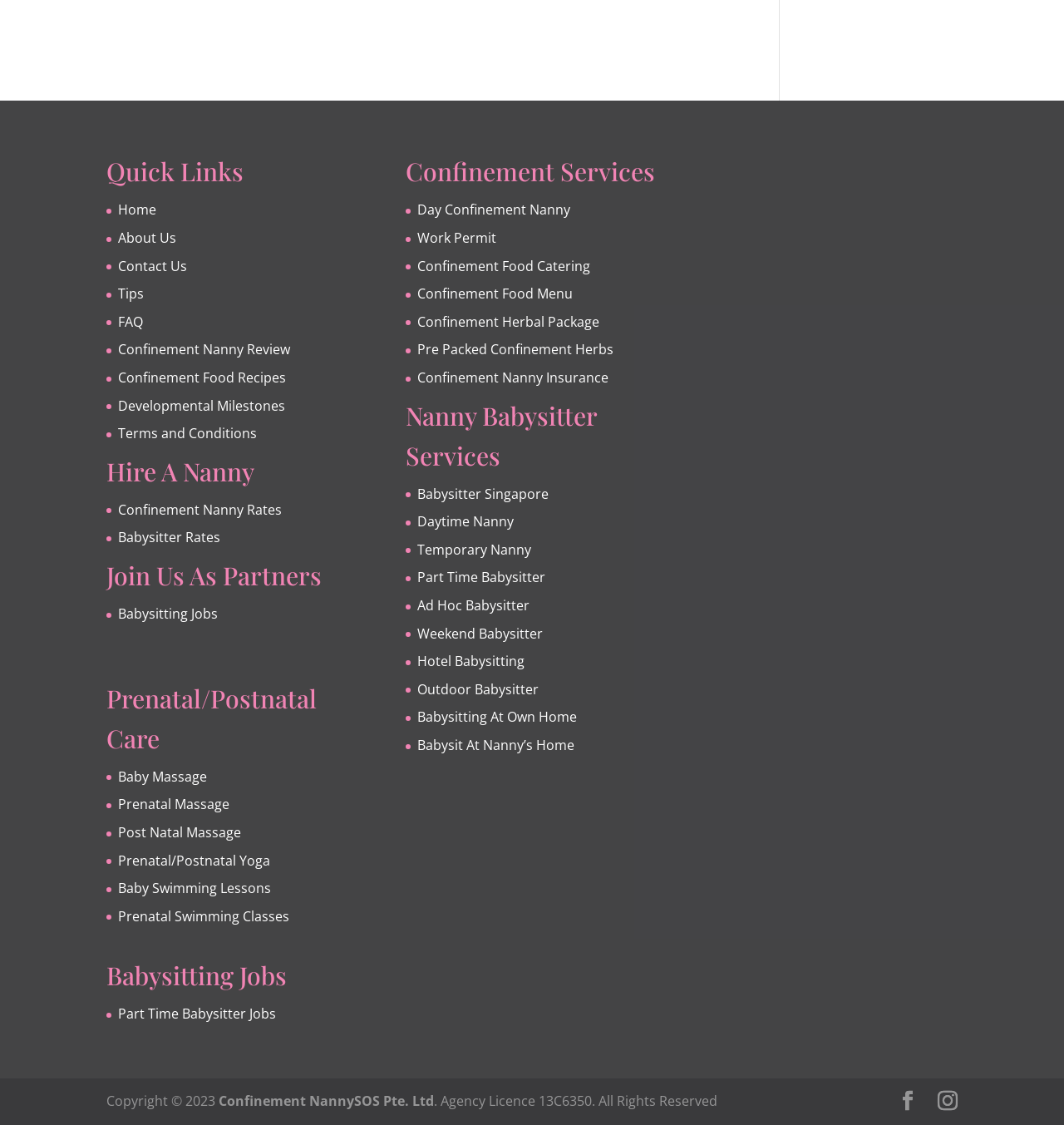Based on what you see in the screenshot, provide a thorough answer to this question: What types of services are offered under 'Confinement Services'?

Under the 'Confinement Services' heading, the website offers various services such as day confinement nanny, work permit, confinement food catering, confinement food menu, confinement herbal package, and pre-packed confinement herbs.